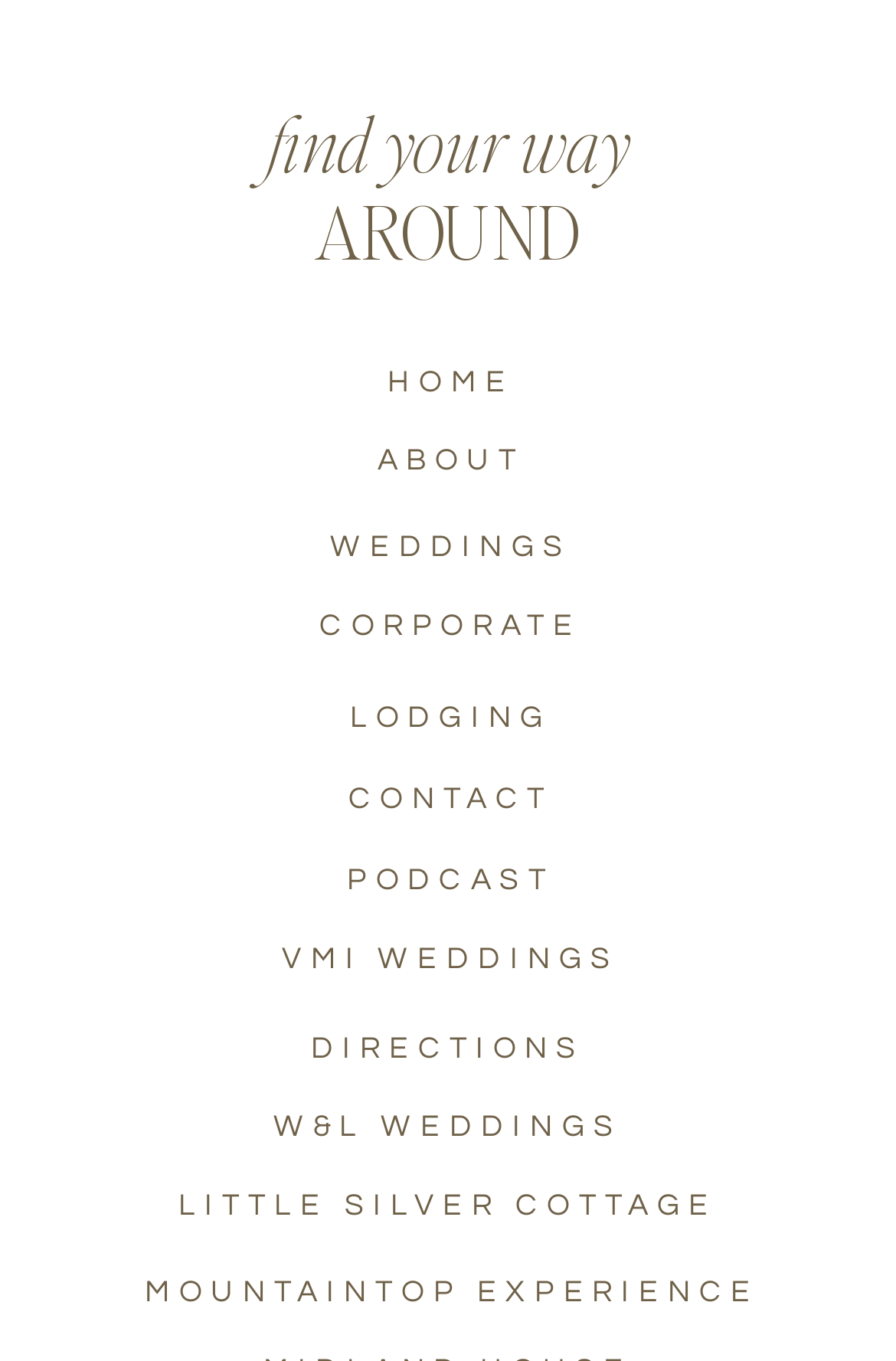Refer to the image and provide an in-depth answer to the question:
What is the purpose of the 'find your way' text?

The 'find your way' text is likely a call-to-action to help users navigate to different locations or find directions, as it is placed above the links to 'DIRECTIONS' and 'AROUND'.